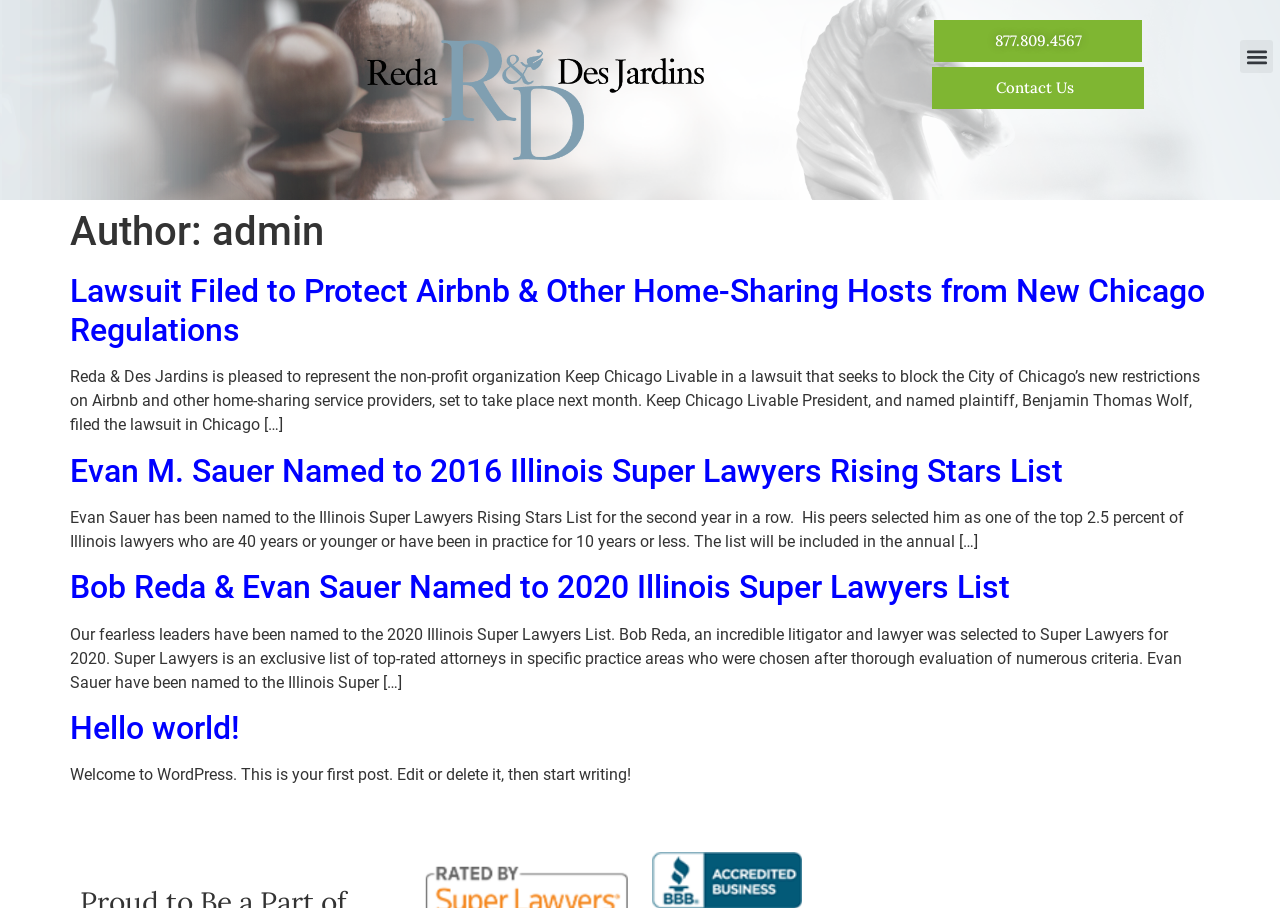Give a concise answer using only one word or phrase for this question:
What is the name of the non-profit organization mentioned in the first article?

Keep Chicago Livable